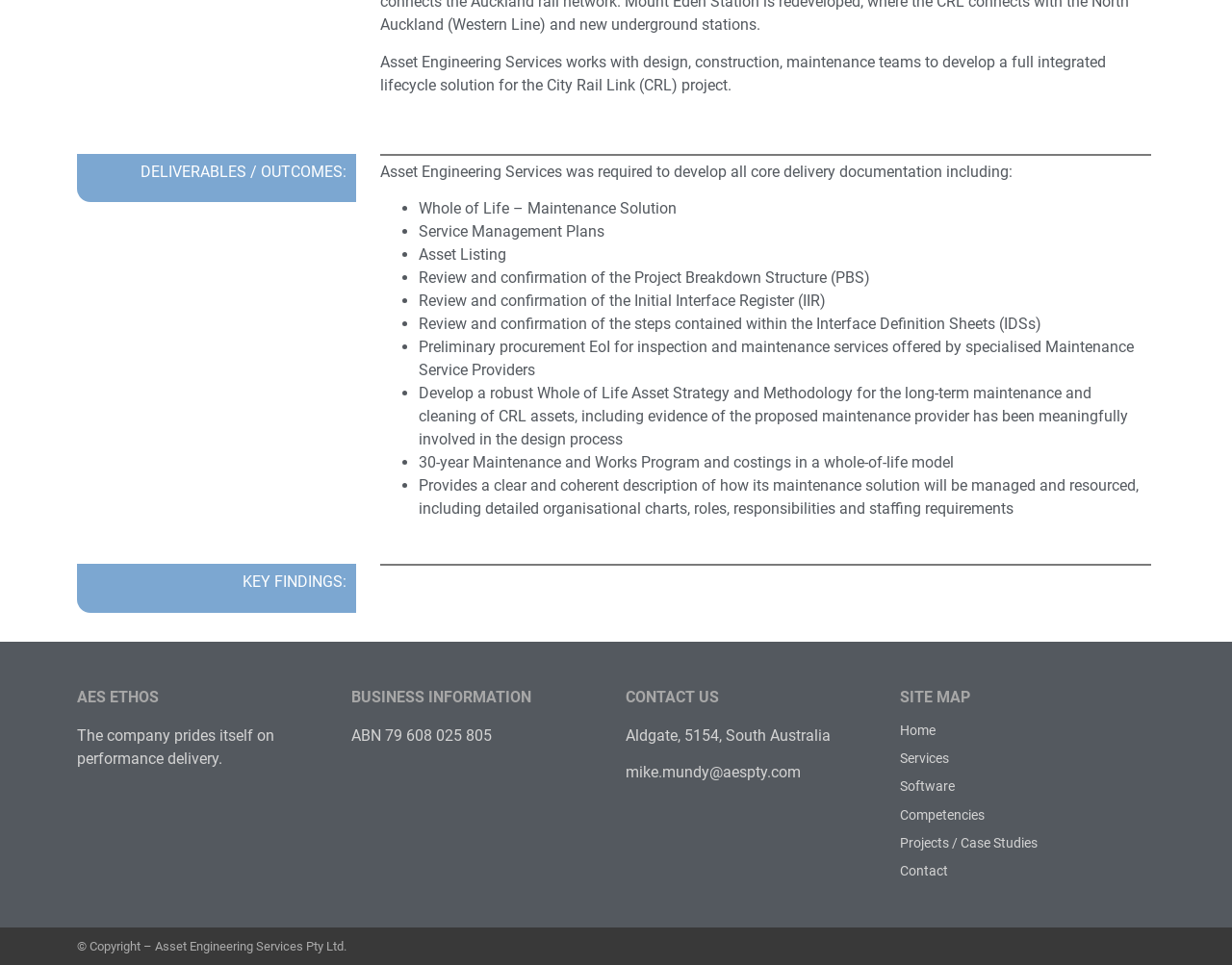Using the description: "https://legalbiznetwork.com/lbc2023", identify the bounding box of the corresponding UI element in the screenshot.

None